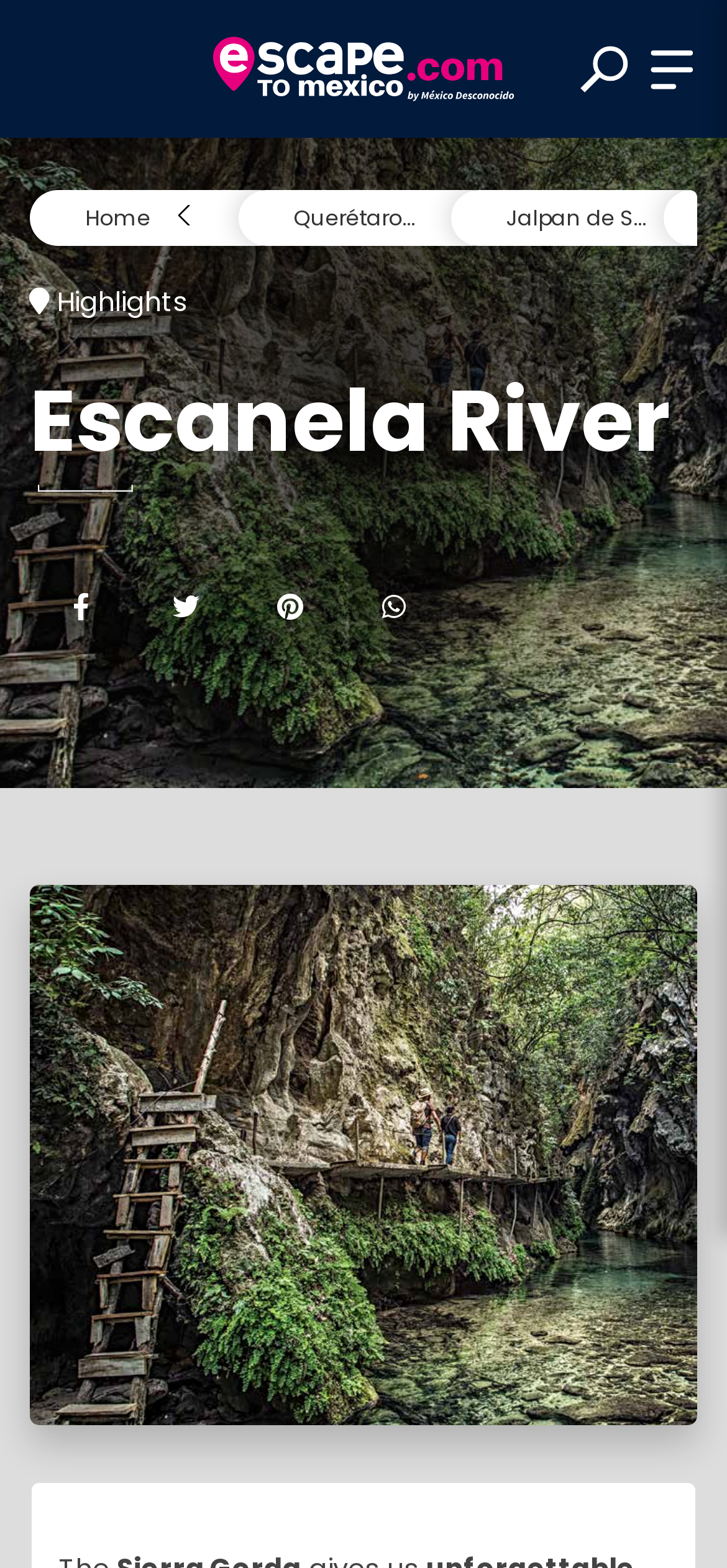Using the information shown in the image, answer the question with as much detail as possible: How many social media links are there?

There are four social media links, which can be identified by the Unicode characters '', '', '', and ''.